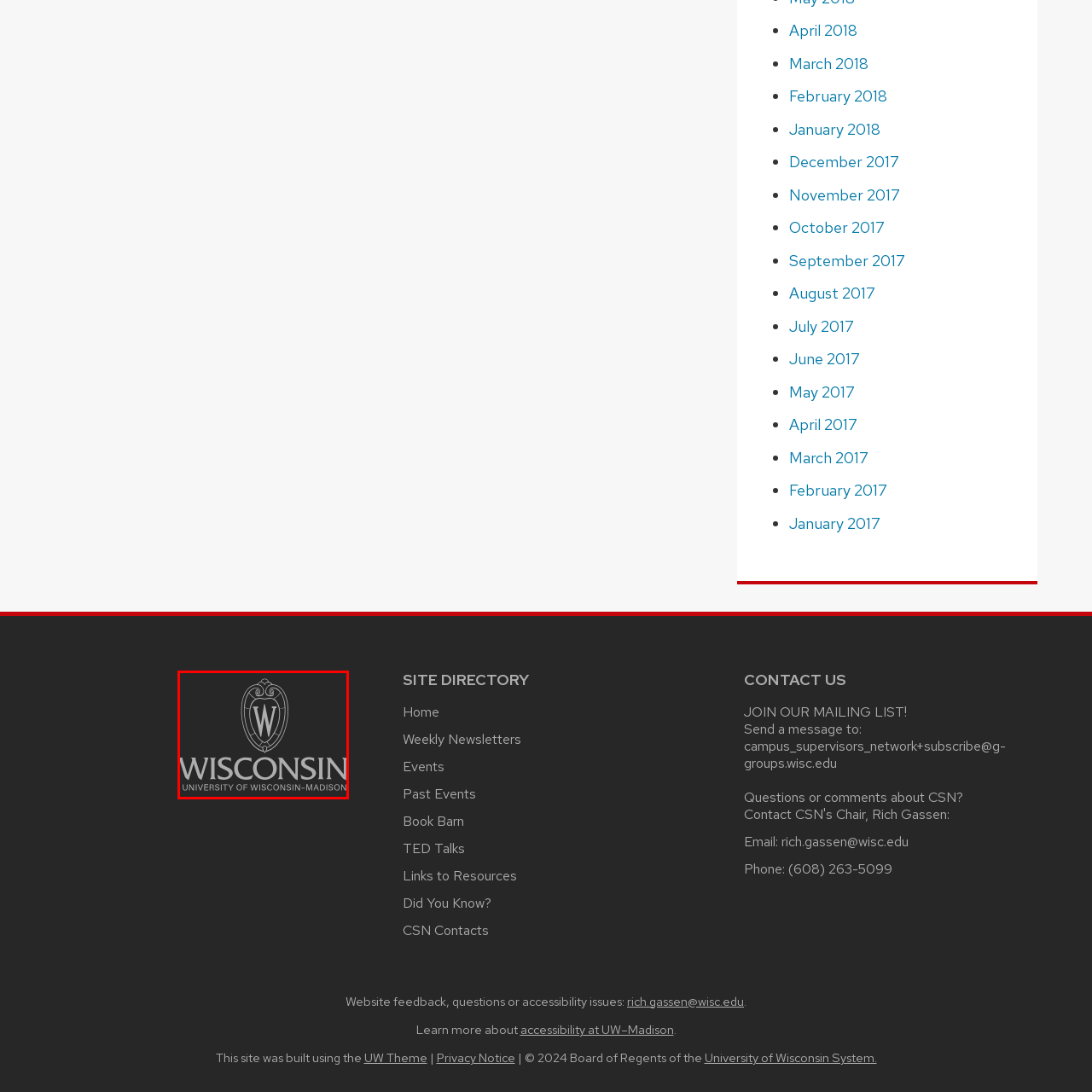Describe all the elements and activities occurring in the red-outlined area of the image extensively.

The image features the logo of the University of Wisconsin-Madison, prominently displaying the stylized "W" framed within an elegant decorative emblem. Below this central motif, the word "WISCONSIN" is presented in bold lettering, followed by the full name of the institution, "UNIVERSITY OF WISCONSIN-MADISON," in a refined and understated font. The logo is set against a dark background, enhancing its visual impact and emphasizing the university's prestigious identity. This emblem serves as a link to the main university website, reflecting the institution's commitment to accessibility and connection with its community.